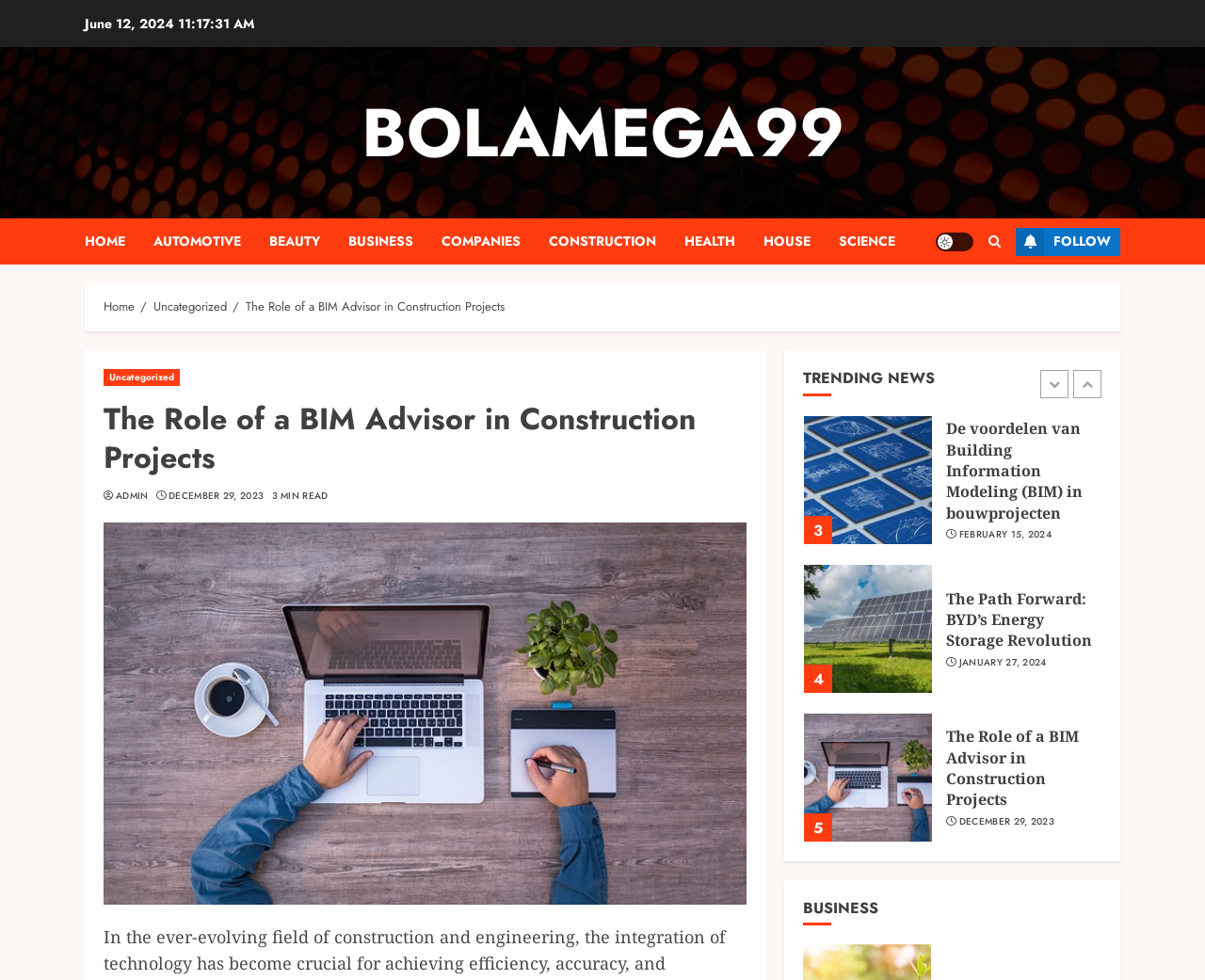Look at the image and write a detailed answer to the question: 
What is the title of the first trending news article?

I found the title of the first trending news article by looking at the generic element that contains the trending news articles, and the first article has a heading element with the title 'The Path Forward: BYD’s Energy Storage Revolution'.